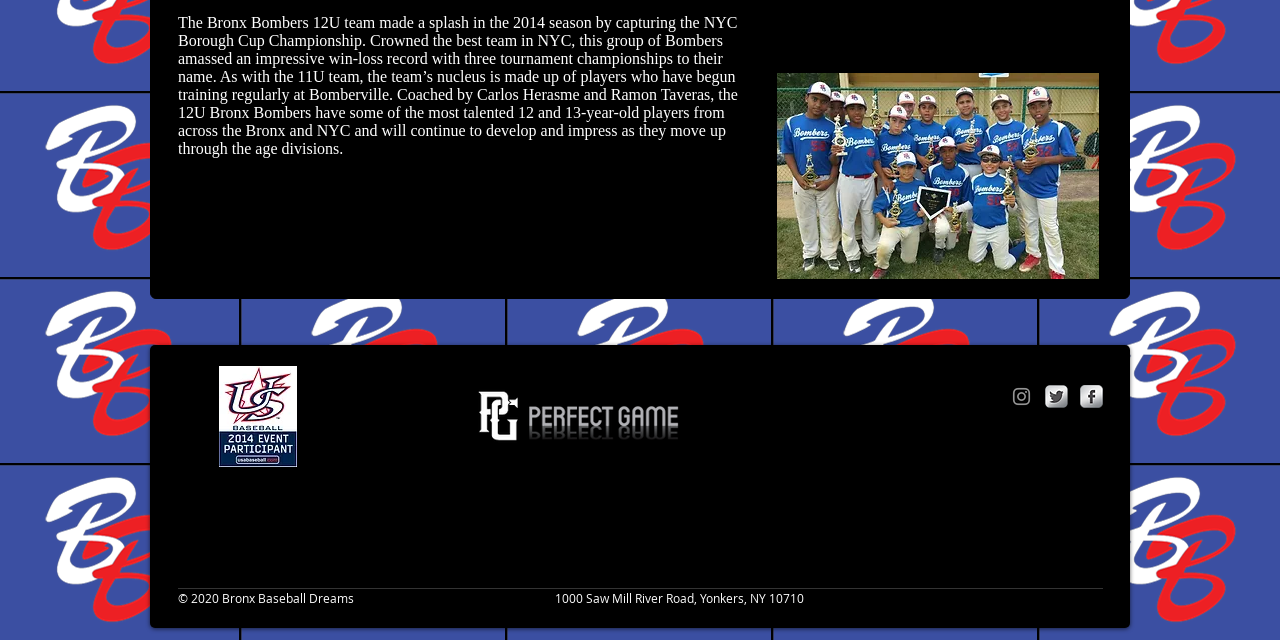Locate the bounding box of the UI element described in the following text: "aria-label="Twitter Metallic"".

[0.816, 0.602, 0.834, 0.638]